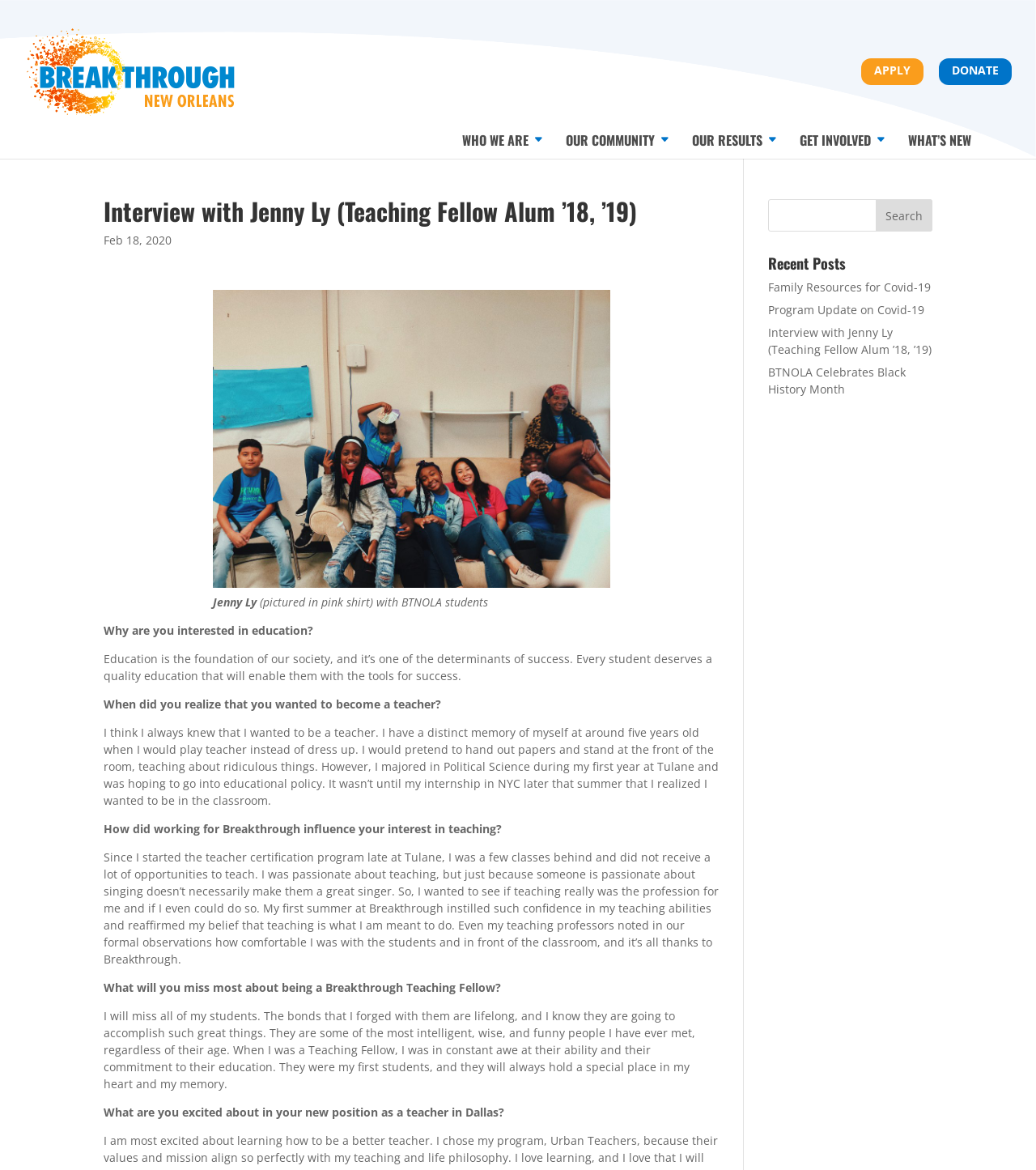Observe the image and answer the following question in detail: How many links are there in the 'Recent Posts' section?

The answer can be found by counting the number of link elements under the 'Recent Posts' heading, which are 'Family Resources for Covid-19', 'Program Update on Covid-19', 'Interview with Jenny Ly (Teaching Fellow Alum ’18, ’19)', and 'BTNOLA Celebrates Black History Month'.